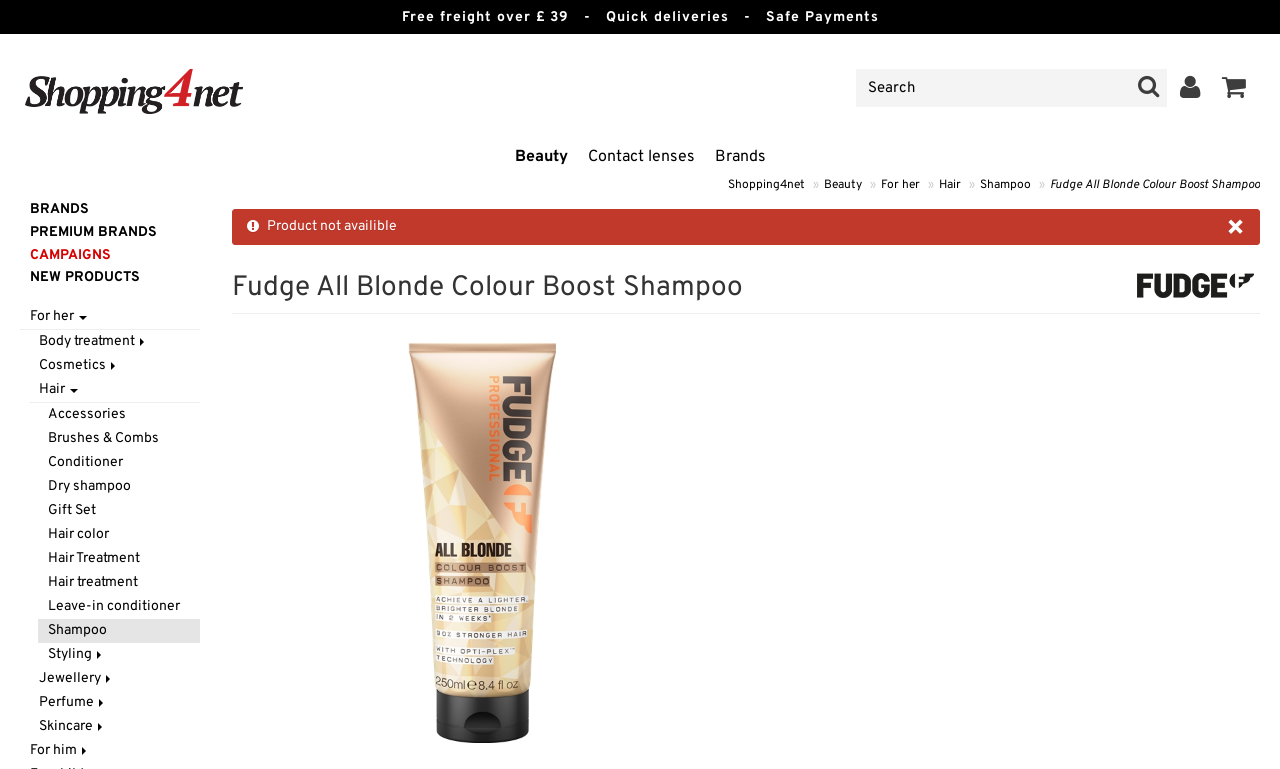Please find the bounding box coordinates (top-left x, top-left y, bottom-right x, bottom-right y) in the screenshot for the UI element described as follows: Pedicure

[0.029, 0.71, 0.156, 0.741]